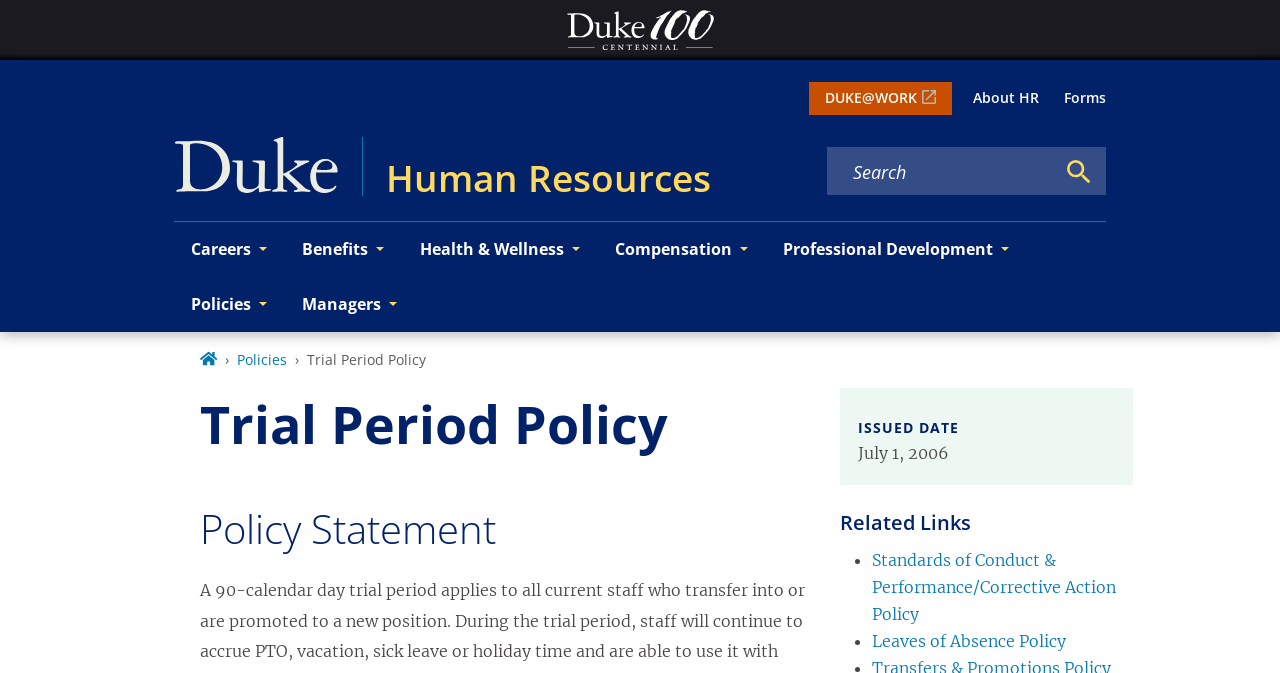What is the date the policy was issued?
Please provide a single word or phrase as the answer based on the screenshot.

July 1, 2006